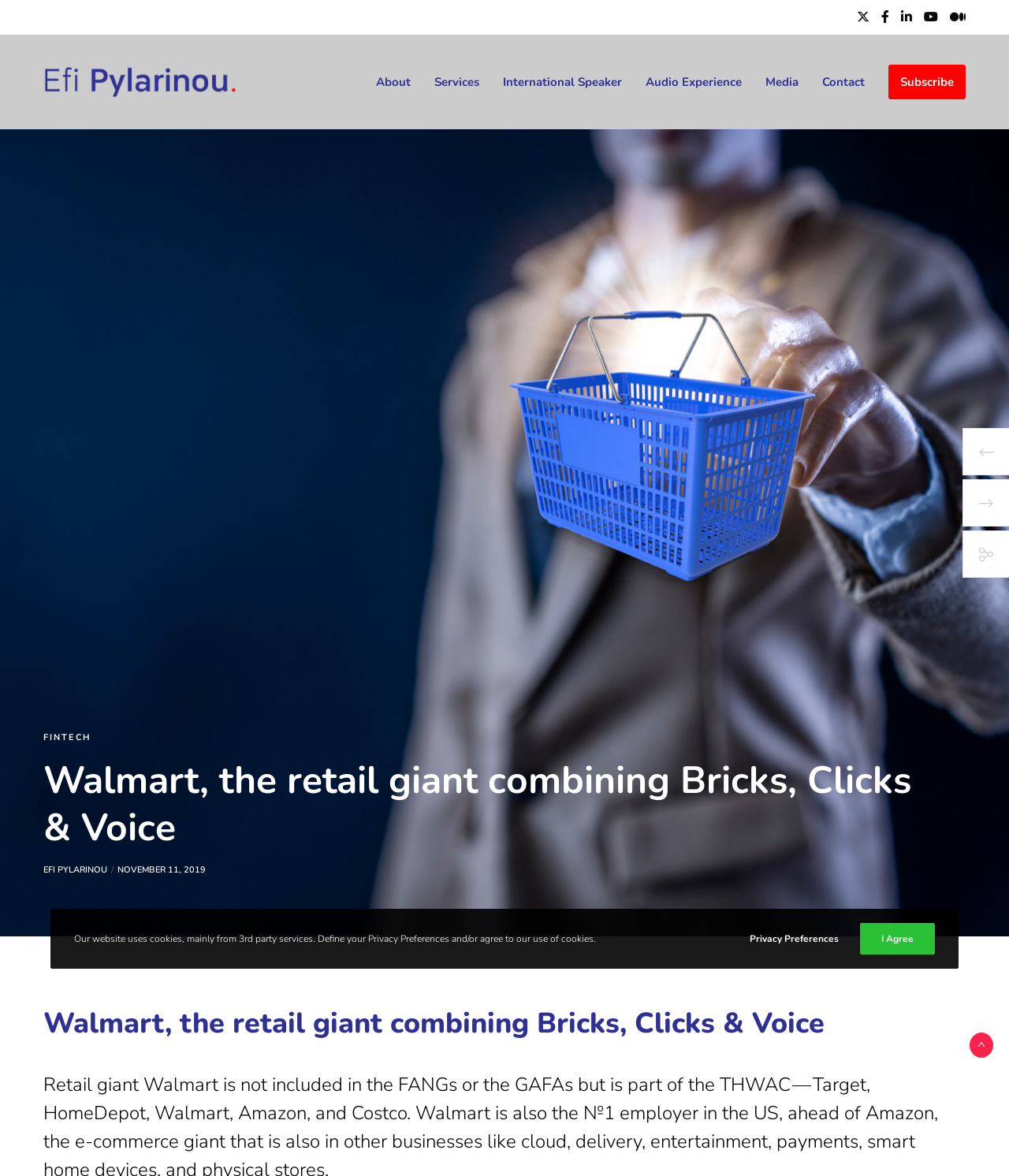Please answer the following question using a single word or phrase: 
What is the topic of the webpage?

Fintech